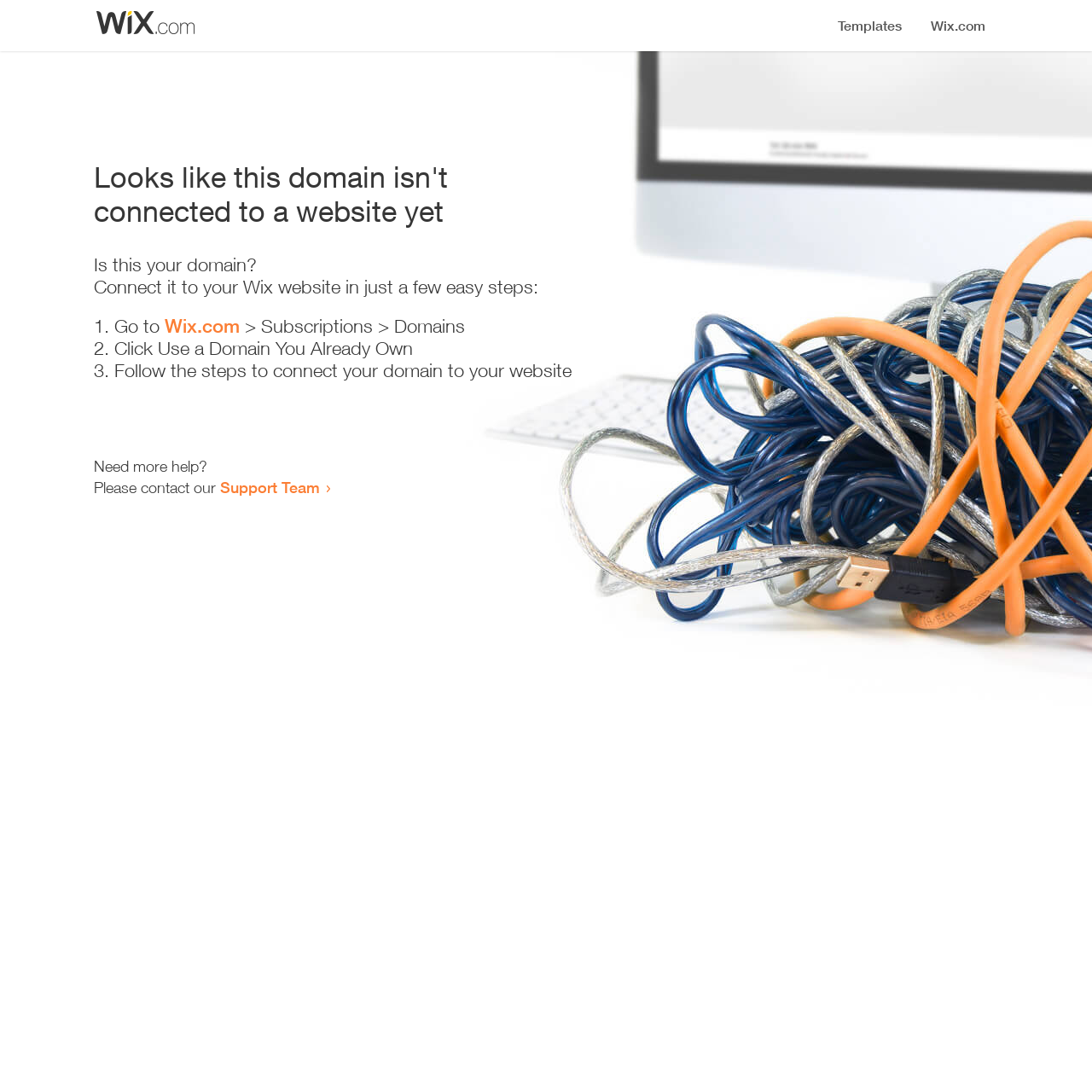Provide an in-depth caption for the contents of the webpage.

The webpage appears to be an error page, indicating that a domain is not connected to a website yet. At the top, there is a small image, likely a logo or icon. Below the image, a prominent heading reads "Looks like this domain isn't connected to a website yet". 

Underneath the heading, a series of instructions are provided to connect the domain to a Wix website. The instructions are divided into three steps, each marked with a numbered list marker (1., 2., and 3.). The first step involves going to Wix.com, followed by navigating to the Subscriptions and Domains section. The second step is to click "Use a Domain You Already Own", and the third step is to follow the instructions to connect the domain to the website.

Below the instructions, there is a message asking if the user needs more help, followed by an invitation to contact the Support Team via a link. The overall layout is simple and easy to follow, with clear headings and concise text guiding the user through the process of connecting their domain to a website.